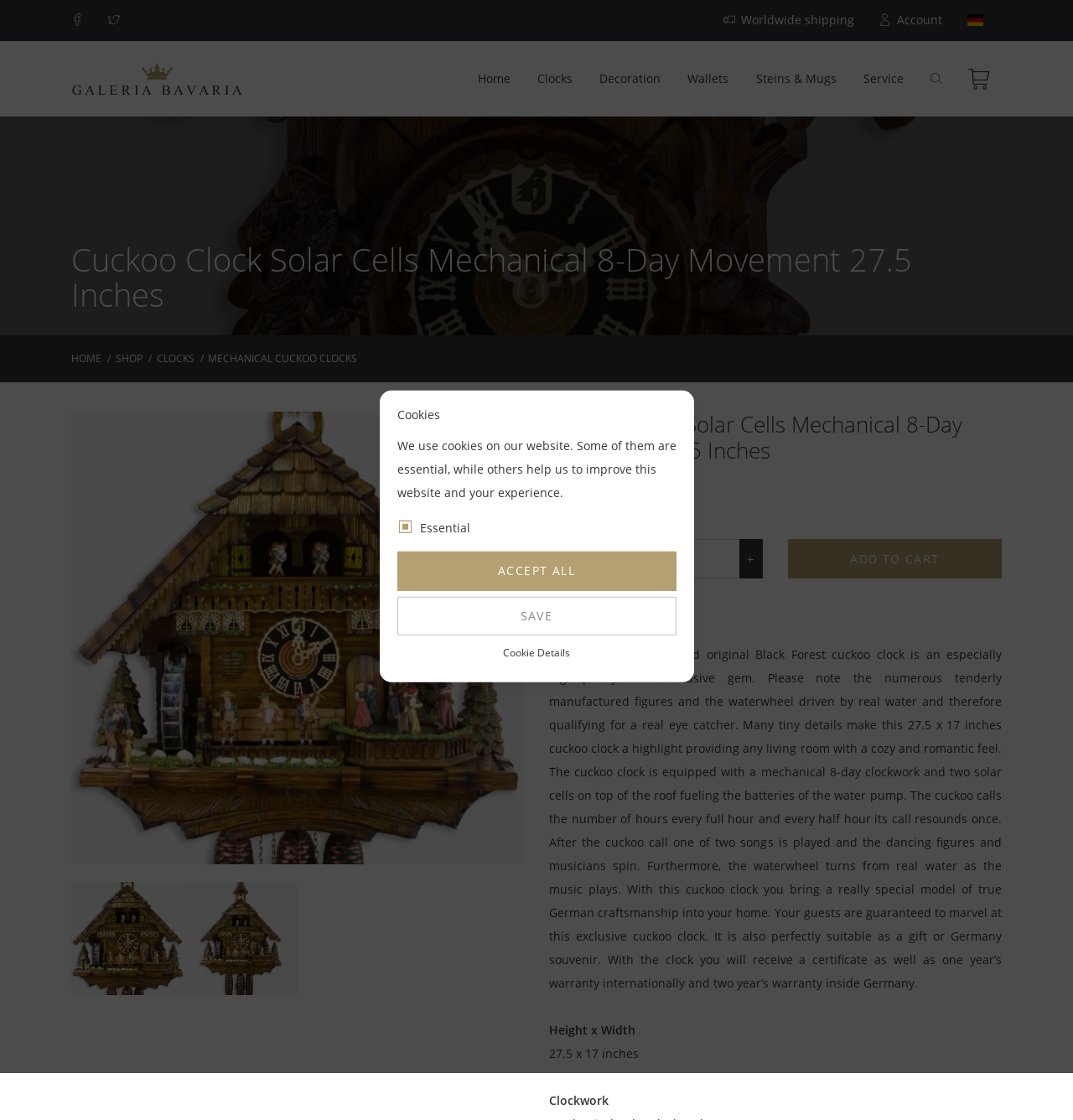Describe every aspect of the webpage comprehensively.

This webpage is an e-commerce product page for a cuckoo clock. At the top, there are several links and icons, including a Galeria Bavaria logo, navigation links to Home, Clocks, Decoration, Wallets, Steins & Mugs, and Service, as well as a shopping cart icon and a link to account information. 

Below the navigation links, there is a large heading that displays the product name, "Cuckoo Clock Solar Cells Mechanical 8-Day Movement 27.5 Inches". 

On the left side of the page, there are several links to different categories, including HOME, SHOP, CLOCKS, and MECHANICAL CUCKOO CLOCKS. 

On the right side of the page, there is a product description section. It displays the product price, "EUR 2,890.00", and a note that "Prices include VAT." Below the price, there is a quantity selector with a minus button, a spin button, and a plus button. Next to the quantity selector, there is an "ADD TO CART" button. 

Below the quantity selector, there is a section that displays the product's SKU number, "103069". 

The main product description is a long paragraph that describes the cuckoo clock's features, including its high-quality design, mechanical 8-day clockwork, and solar cells that fuel the batteries of the water pump. The description also mentions that the clock is suitable as a gift or Germany souvenir. 

At the bottom of the page, there is a section about cookies, which explains that the website uses cookies and provides options to accept all cookies or save cookie preferences.